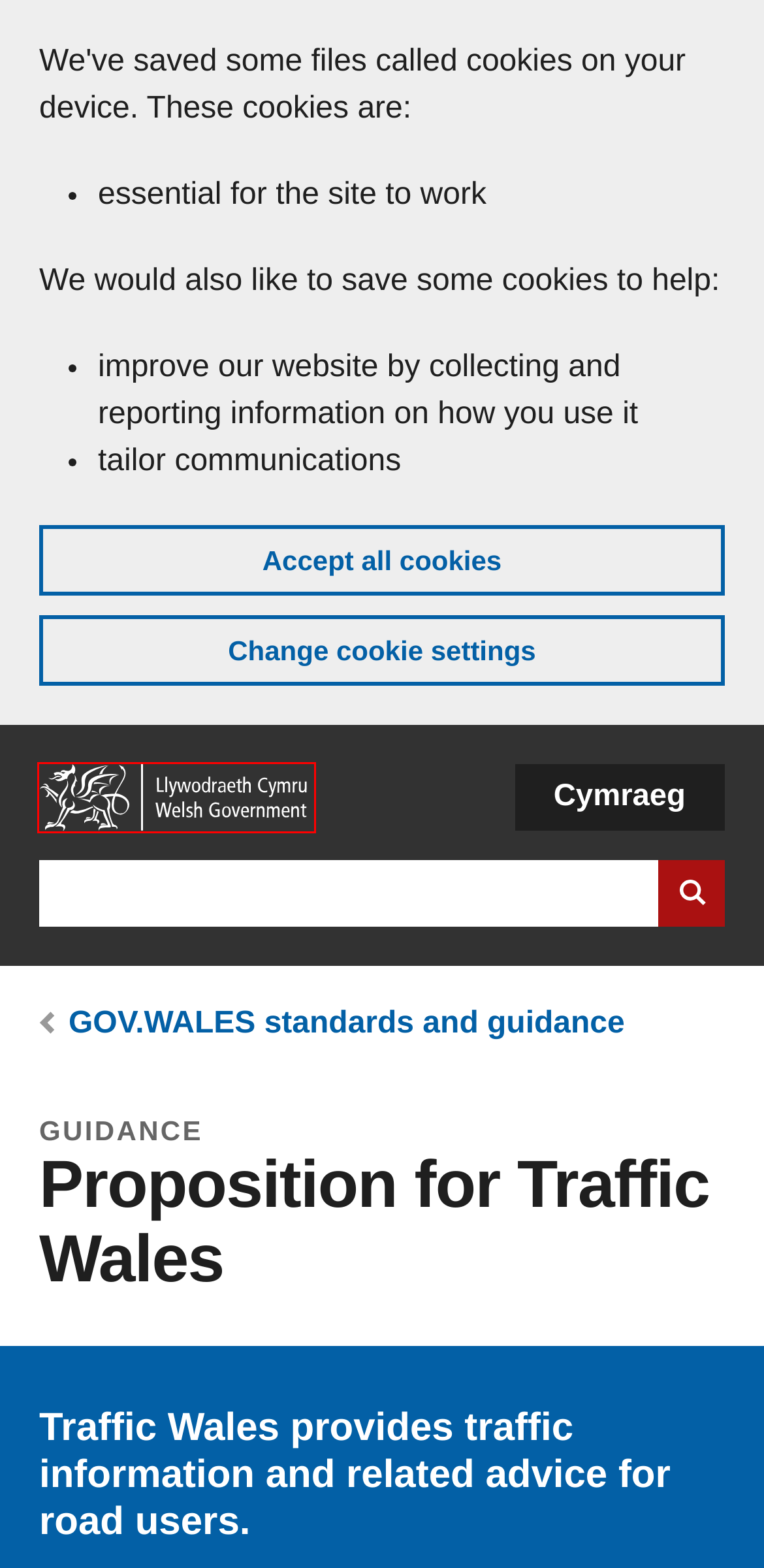Review the screenshot of a webpage that includes a red bounding box. Choose the most suitable webpage description that matches the new webpage after clicking the element within the red bounding box. Here are the candidates:
A. Cookies | GOV.WALES
B. Home | GOV.WALES
C. Welsh Government Modern Slavery Statement | GOV.WALES
D. Website privacy notice | GOV.WALES
E. Accessibility statement for GOV.WALES | GOV.WALES
F. Terms and conditions | GOV.WALES
G. GOV.WALES standards and guidance | Sub-topic | GOV.WALES
H. Contact us | GOV.WALES

B